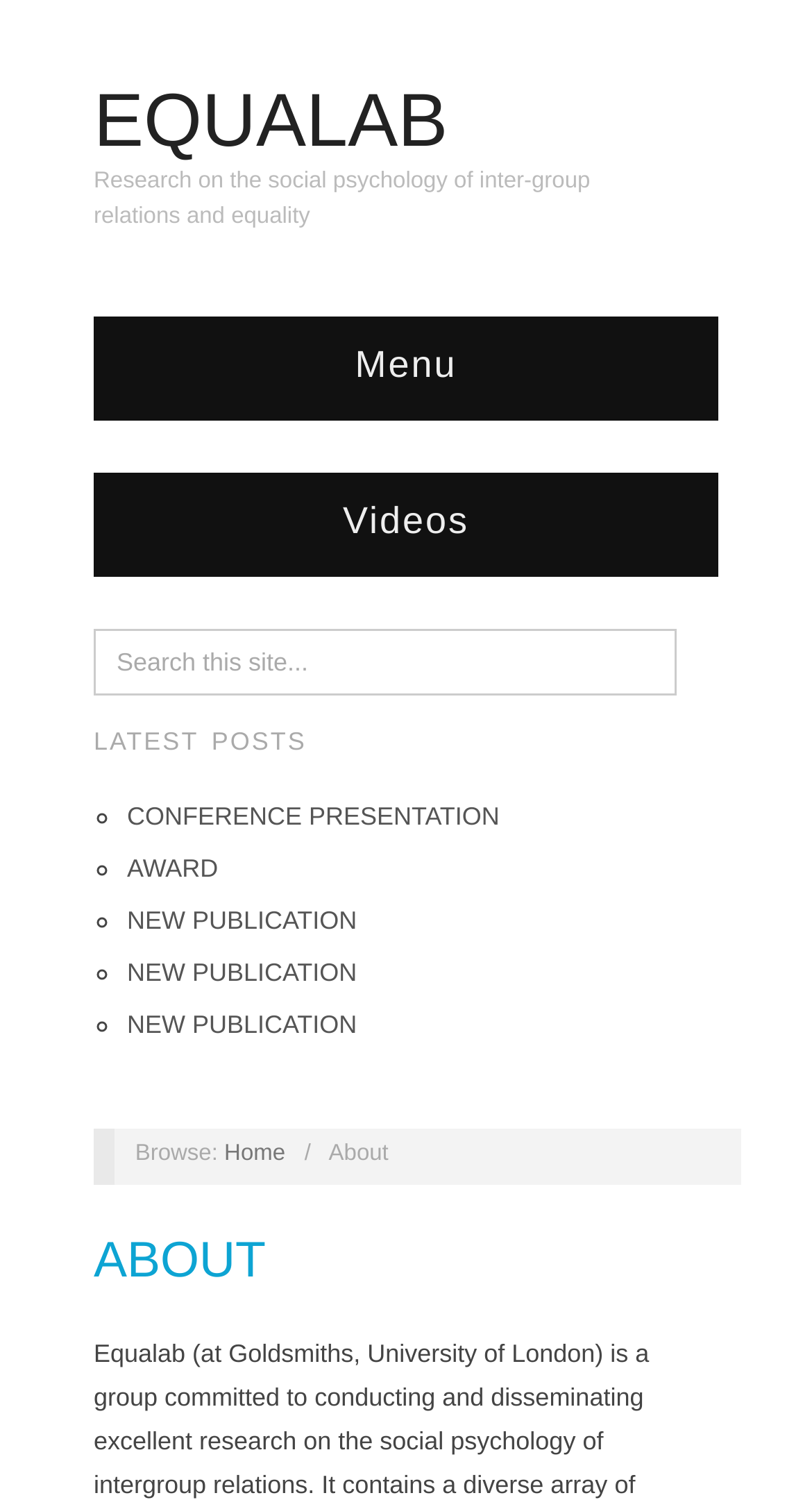Can you look at the image and give a comprehensive answer to the question:
What is the last item in the 'Browse:' section?

The 'Browse:' section is located at the bottom of the webpage and contains links to different pages. The last item in this section is the 'About' link, which is located at the rightmost position.